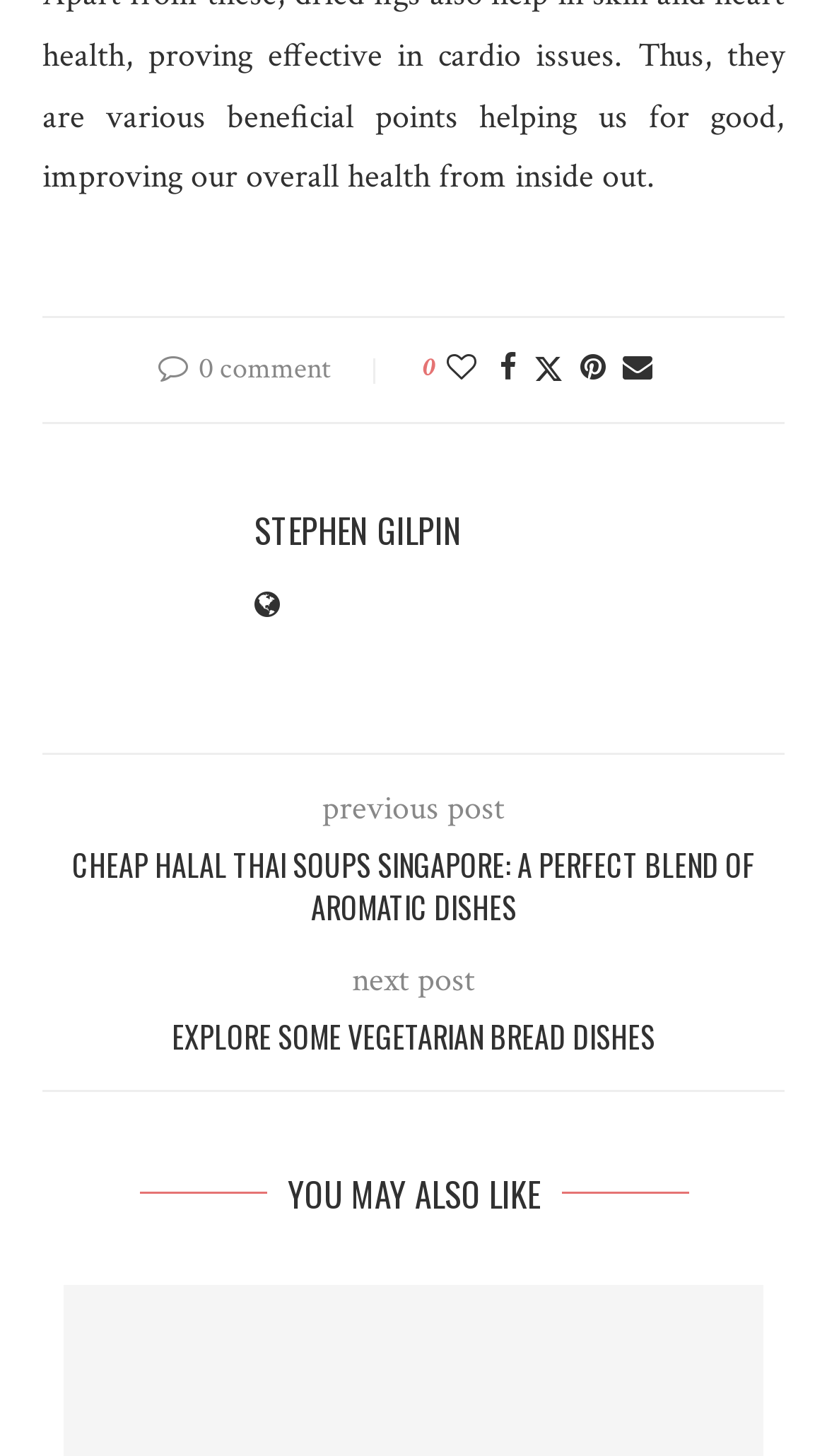Please predict the bounding box coordinates (top-left x, top-left y, bottom-right x, bottom-right y) for the UI element in the screenshot that fits the description: Stephen Gilpin

[0.308, 0.347, 0.559, 0.382]